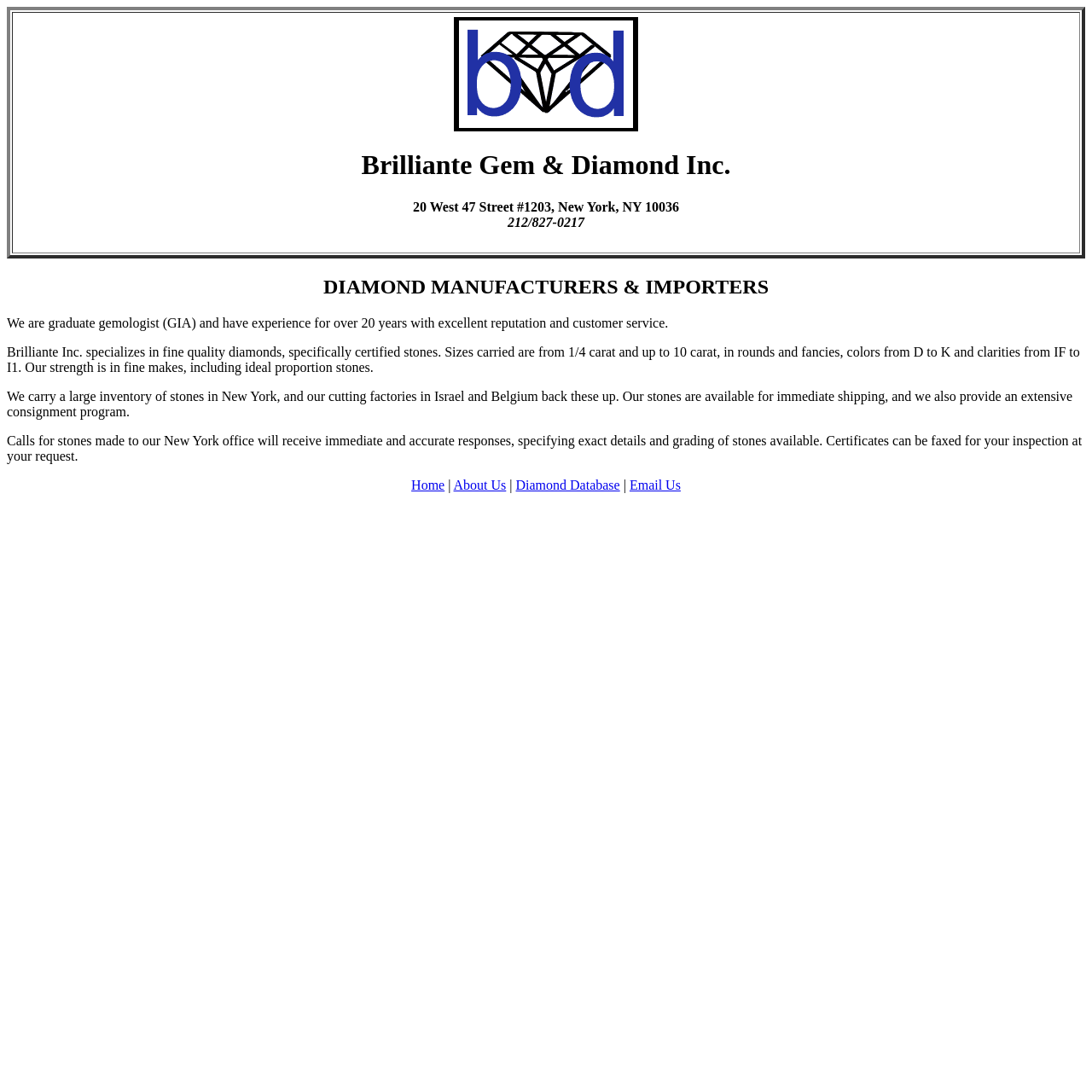Find the main header of the webpage and produce its text content.

Brilliante Gem & Diamond Inc.